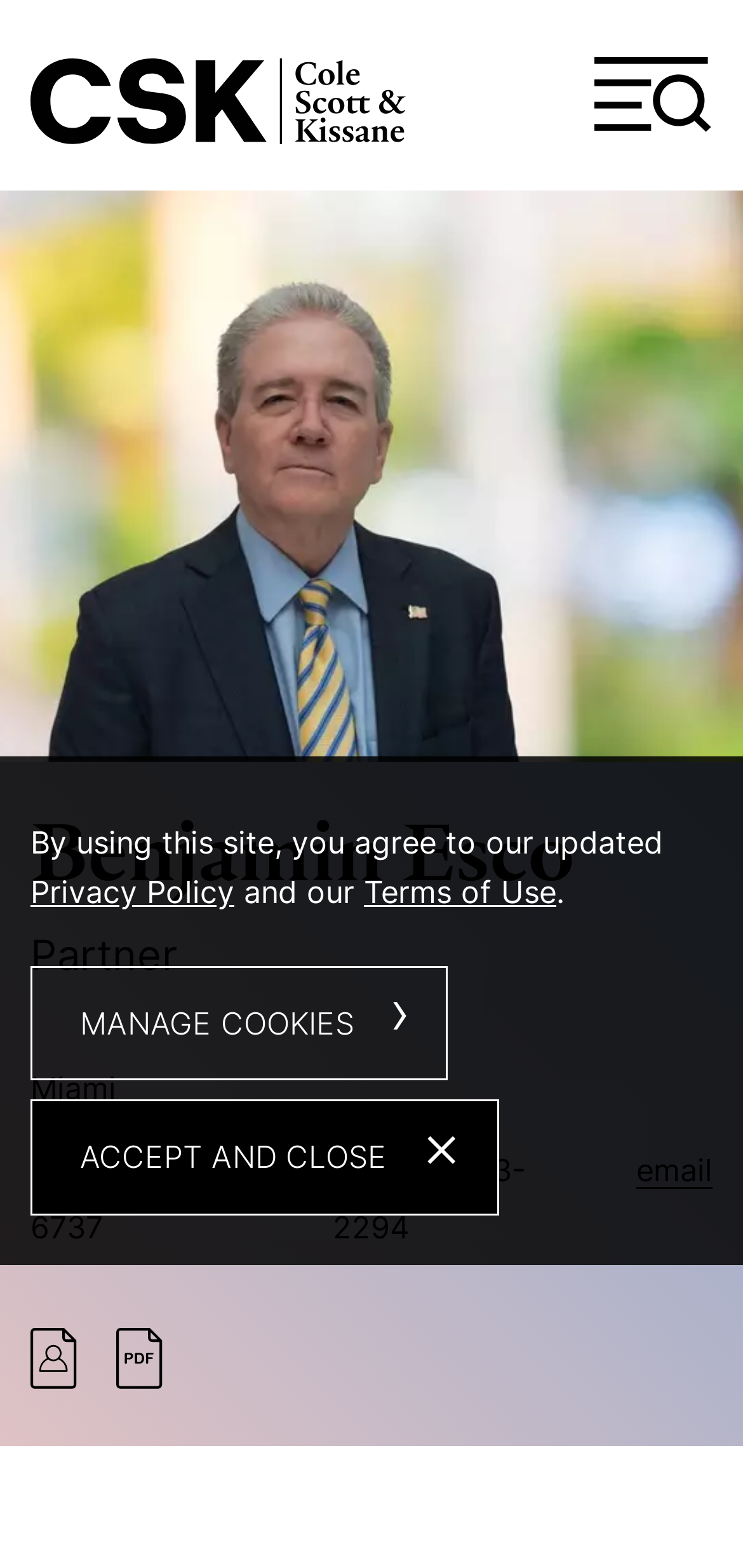Please identify the bounding box coordinates of the area that needs to be clicked to follow this instruction: "Click the Cole, Scott & Kissane, P.A. link".

[0.041, 0.032, 0.649, 0.098]